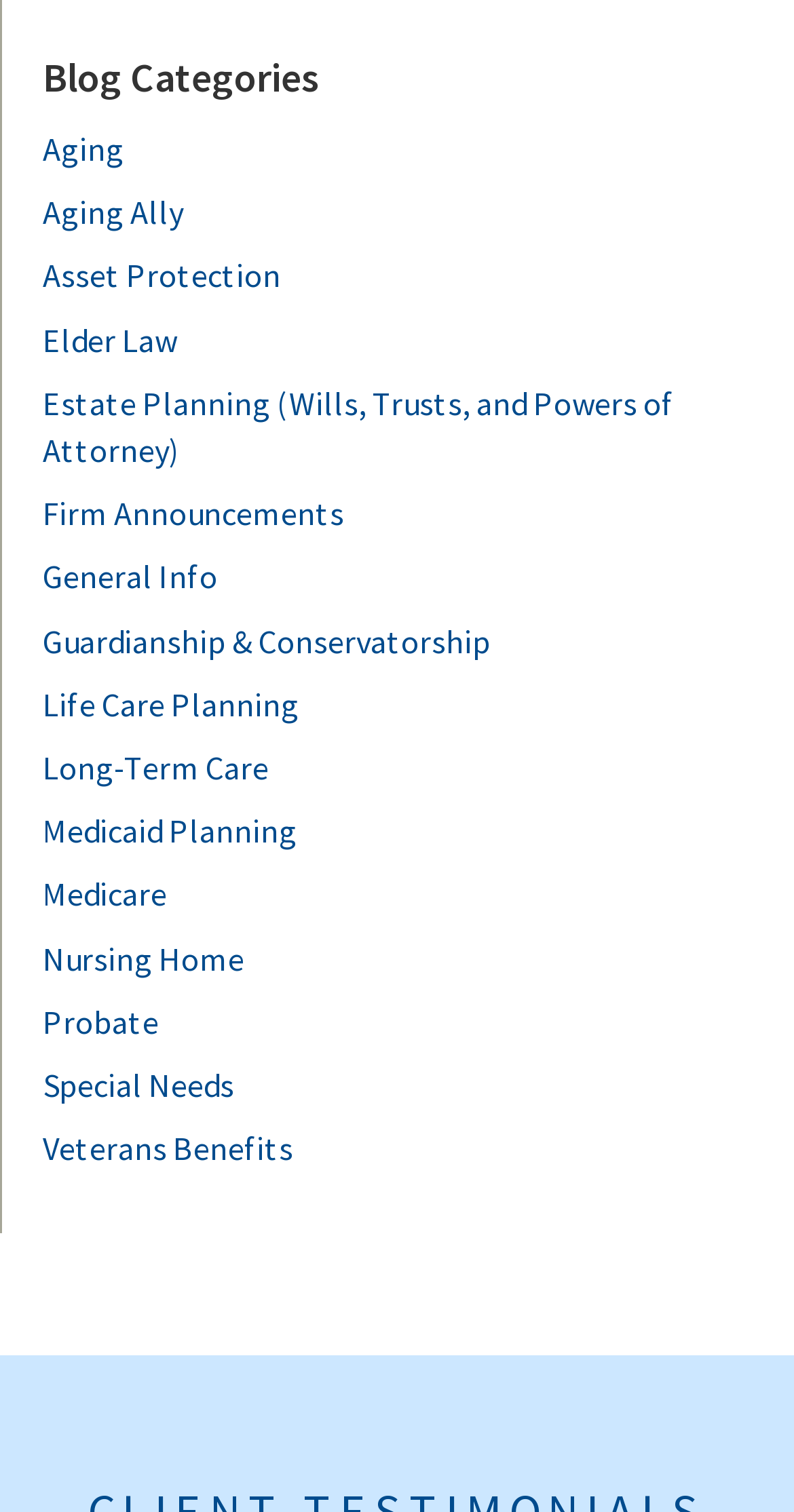Please determine the bounding box coordinates of the element to click in order to execute the following instruction: "Visit the office website". The coordinates should be four float numbers between 0 and 1, specified as [left, top, right, bottom].

None